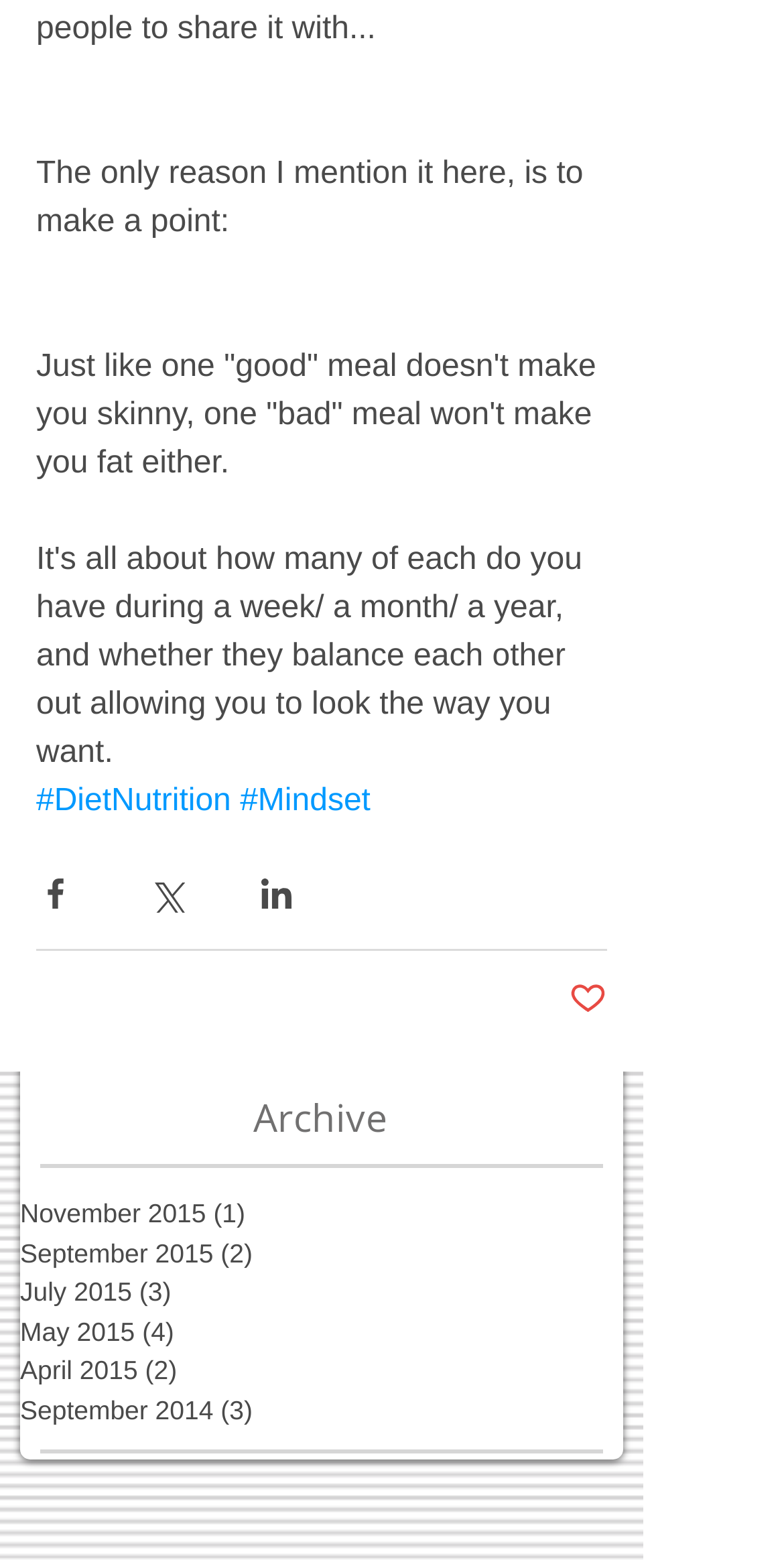Please find the bounding box coordinates for the clickable element needed to perform this instruction: "View the 'November 2015' archive".

[0.026, 0.766, 0.795, 0.791]